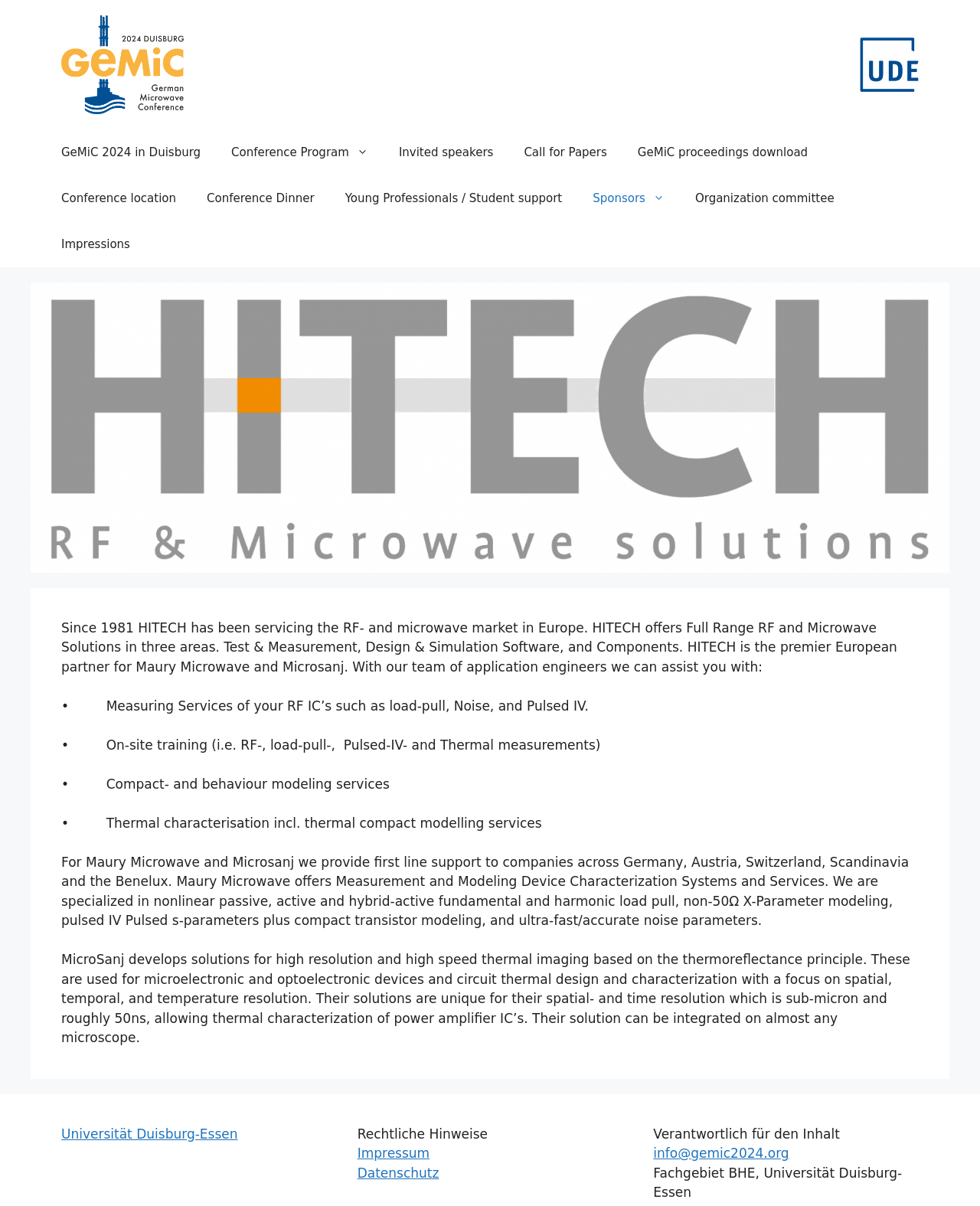Where is the conference located?
Answer the question in a detailed and comprehensive manner.

The conference location can be found in the navigation section, where one of the links is 'GeMiC 2024 in Duisburg', indicating that the conference is located in Duisburg.